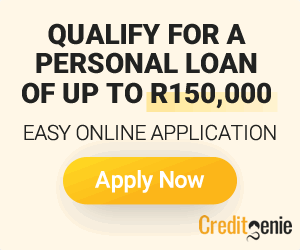Explain in detail what you see in the image.

This promotional image from Credit Genie encourages individuals to apply for a personal loan, highlighting the potential to qualify for amounts of up to R150,000. The text emphasizes an "easy online application" process, making it convenient for prospective borrowers. A prominent "Apply Now" button is featured in a vibrant yellow, designed to attract attention and prompt action. The overall design conveys an inviting and user-friendly approach to securing personal financing, appealing to those in need of financial assistance.